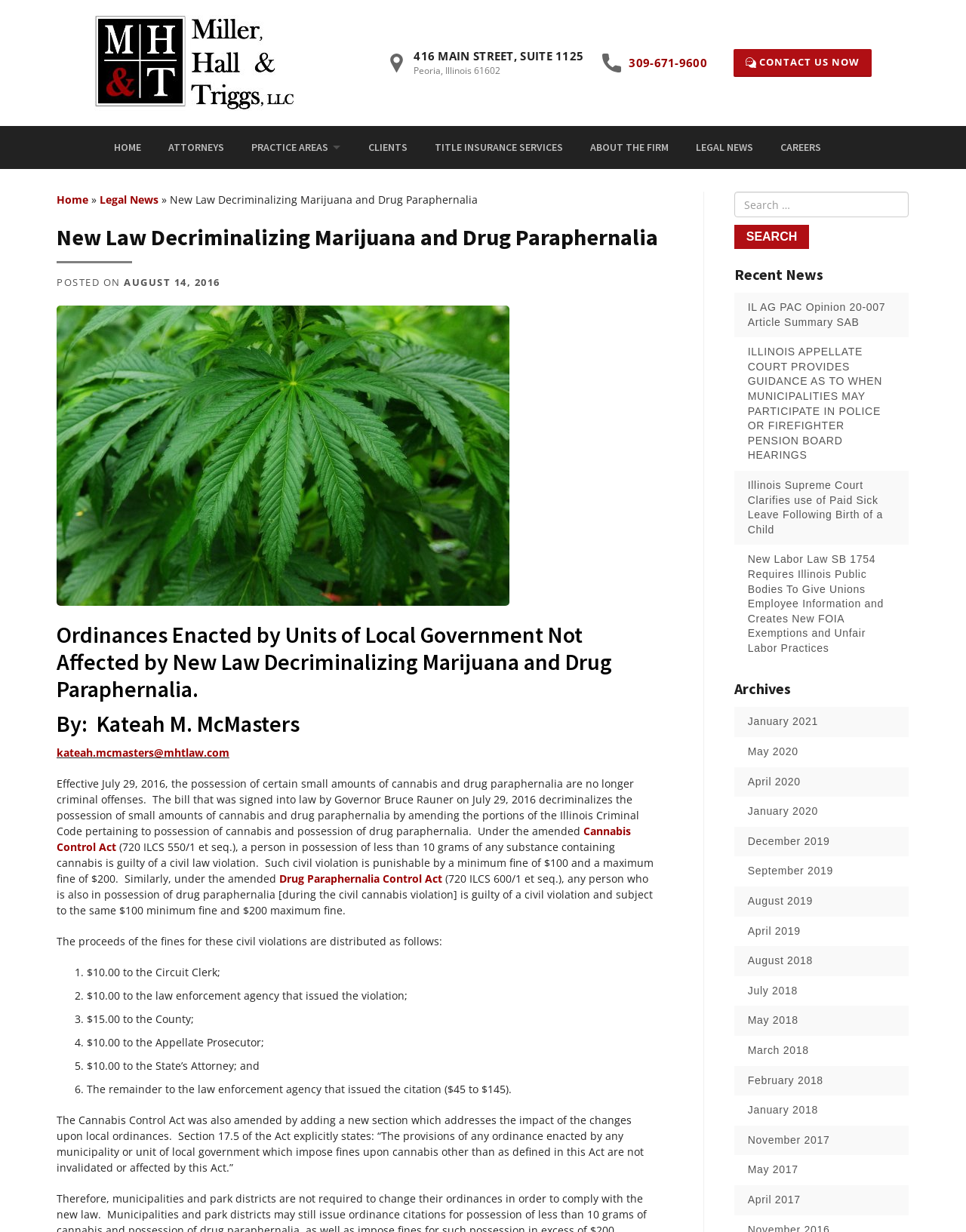What is the phone number of the law firm?
Provide a thorough and detailed answer to the question.

I found the phone number by looking at the link element that says '309-671-9600' which is located next to the phone icon.